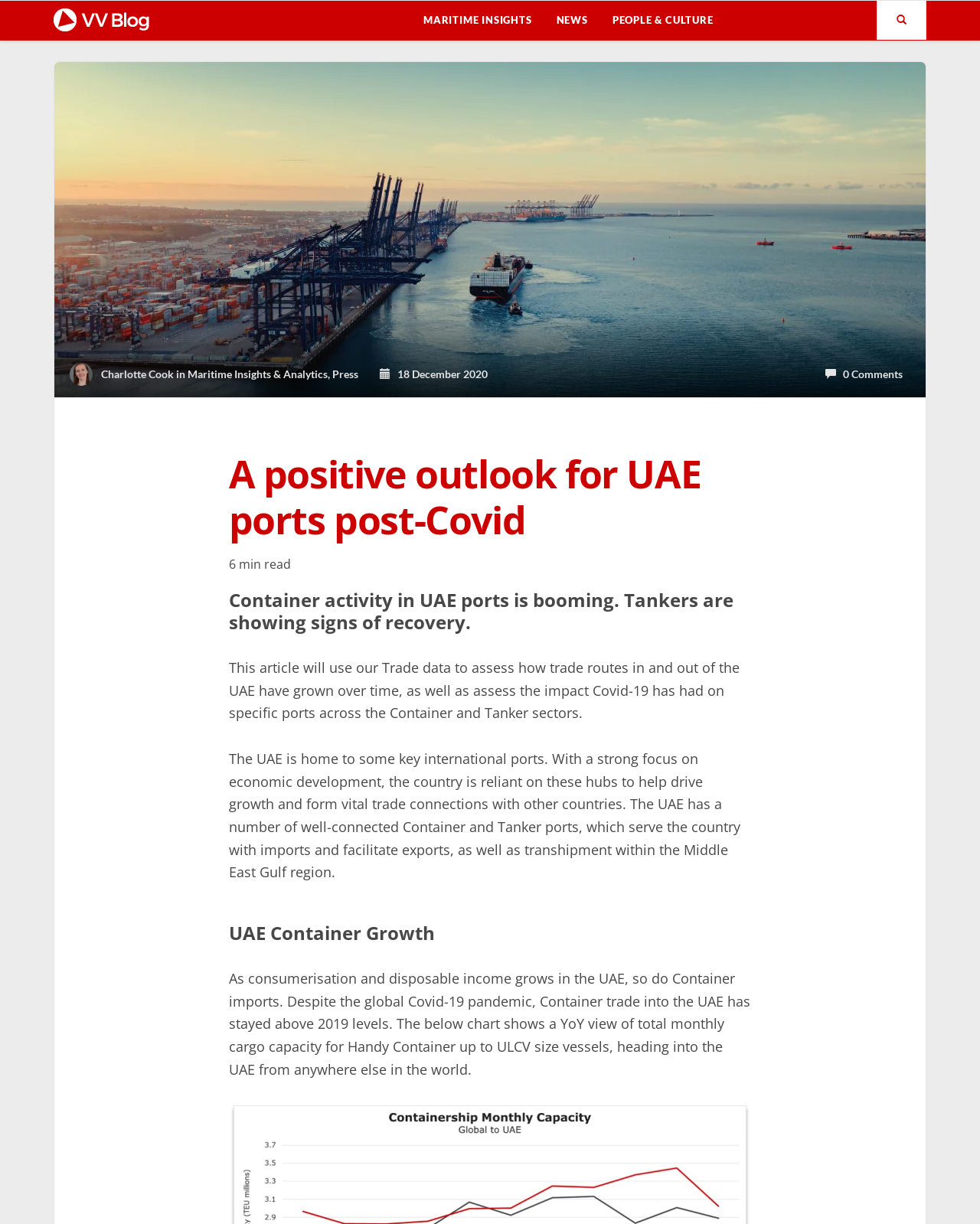How many minutes to read the article?
Could you please answer the question thoroughly and with as much detail as possible?

The reading time of the article is indicated below the title, where it says '6 min read'.